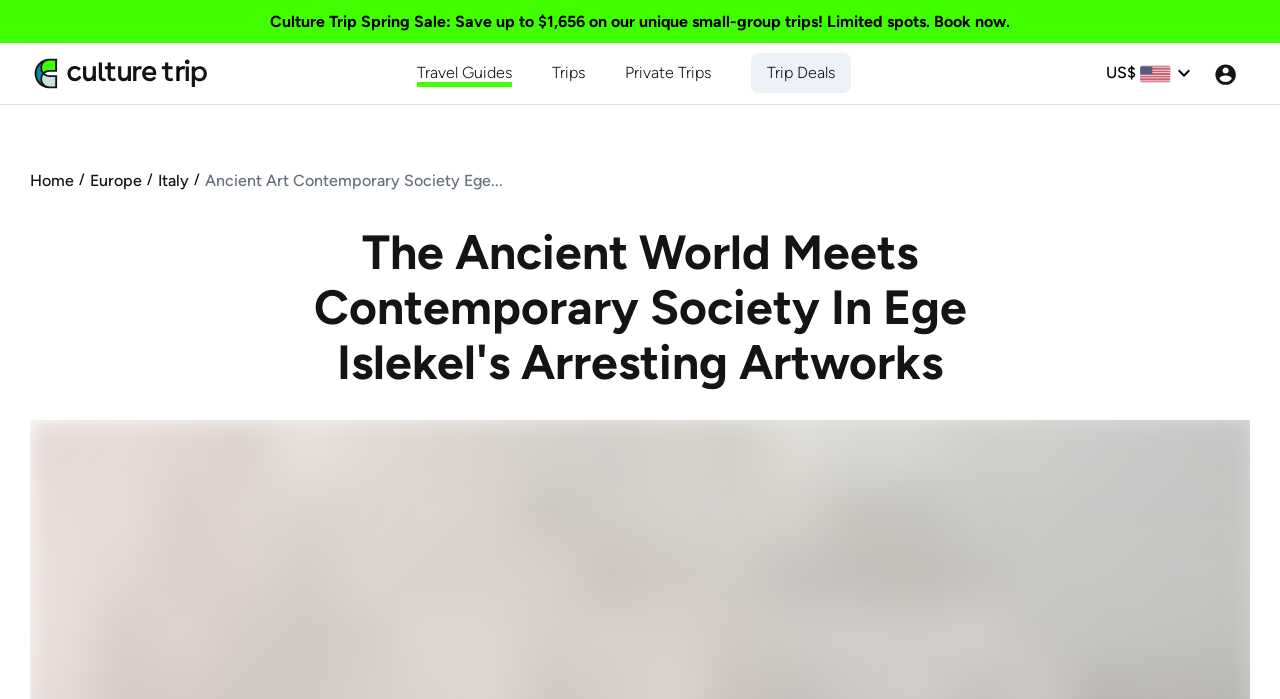Answer this question using a single word or a brief phrase:
What is the currency symbol used?

US$